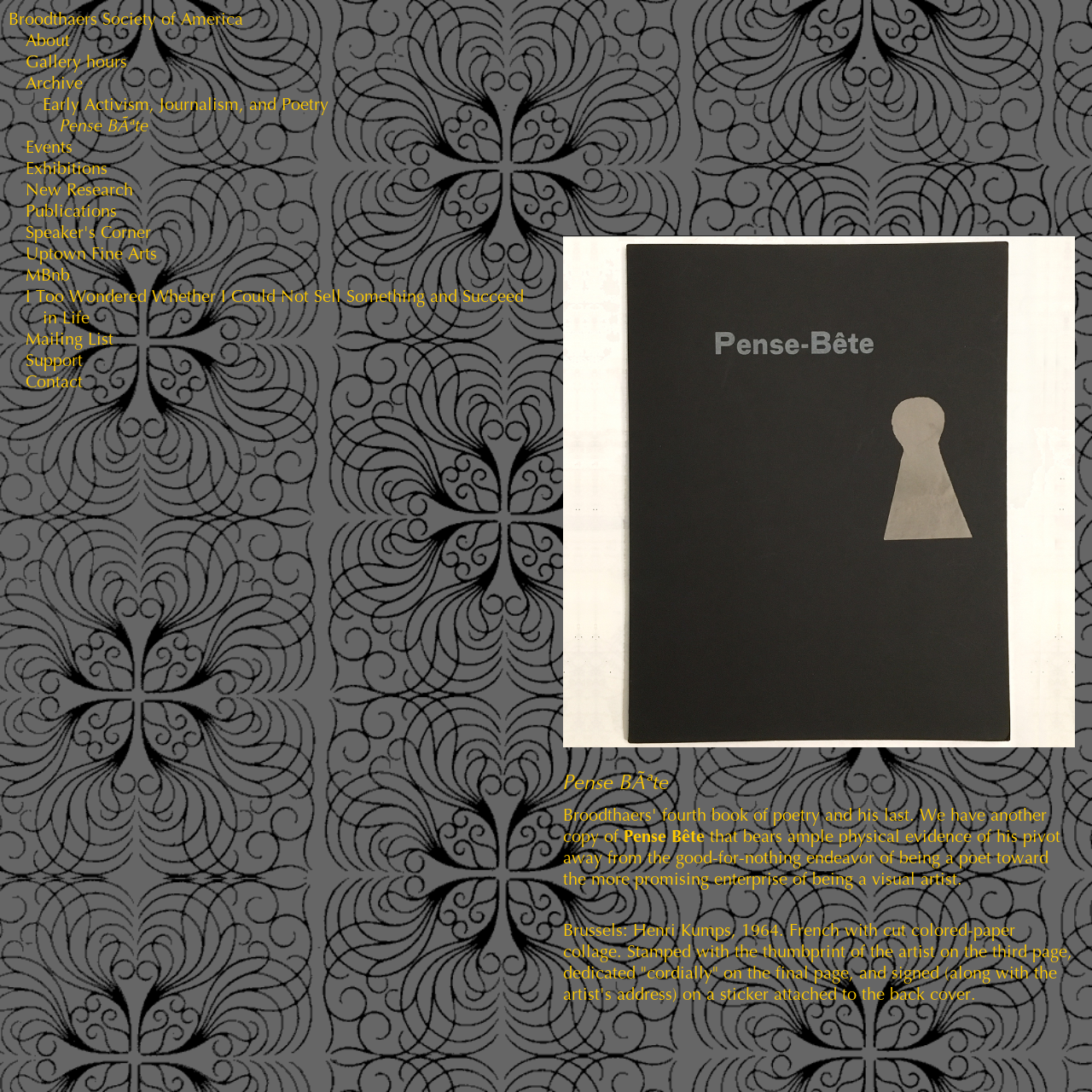Identify the bounding box coordinates of the area you need to click to perform the following instruction: "check the mailing list".

[0.023, 0.302, 0.104, 0.32]